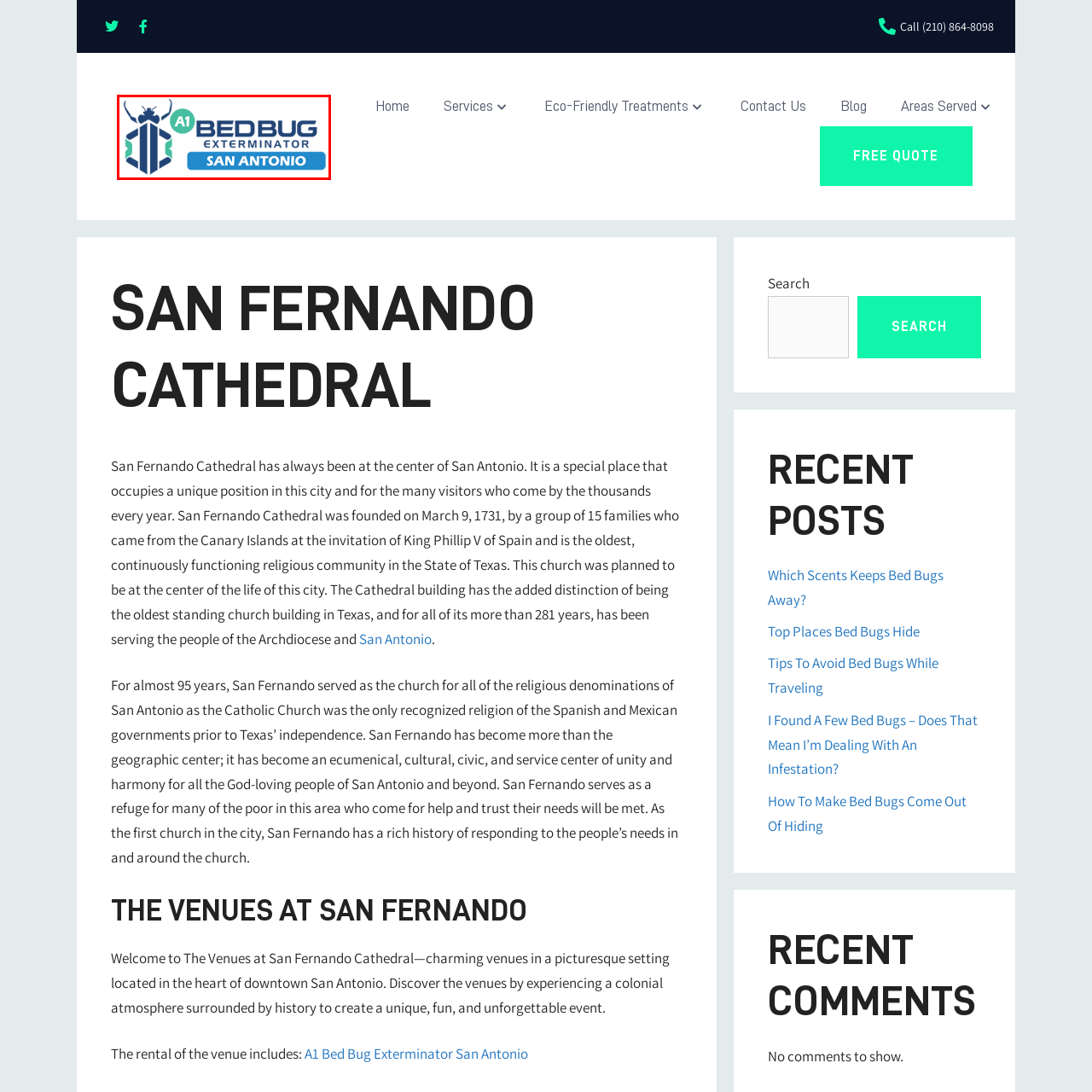Generate a detailed caption for the image that is outlined by the red border.

The image features the logo of "A1 Bed Bug Exterminator San Antonio," prominently displaying the company's name in bold letters. The design includes a stylized beetle image, representing the pest control services offered. The color scheme combines shades of blue and green, with "A1" and "EXTERMINATOR" in the upper part, emphasizing reliability and professionalism. The logo effectively communicates the company's focus on bed bug extermination in San Antonio, making it clear to potential customers the specific service offered. This branding aims to instill confidence in their pest control solutions.